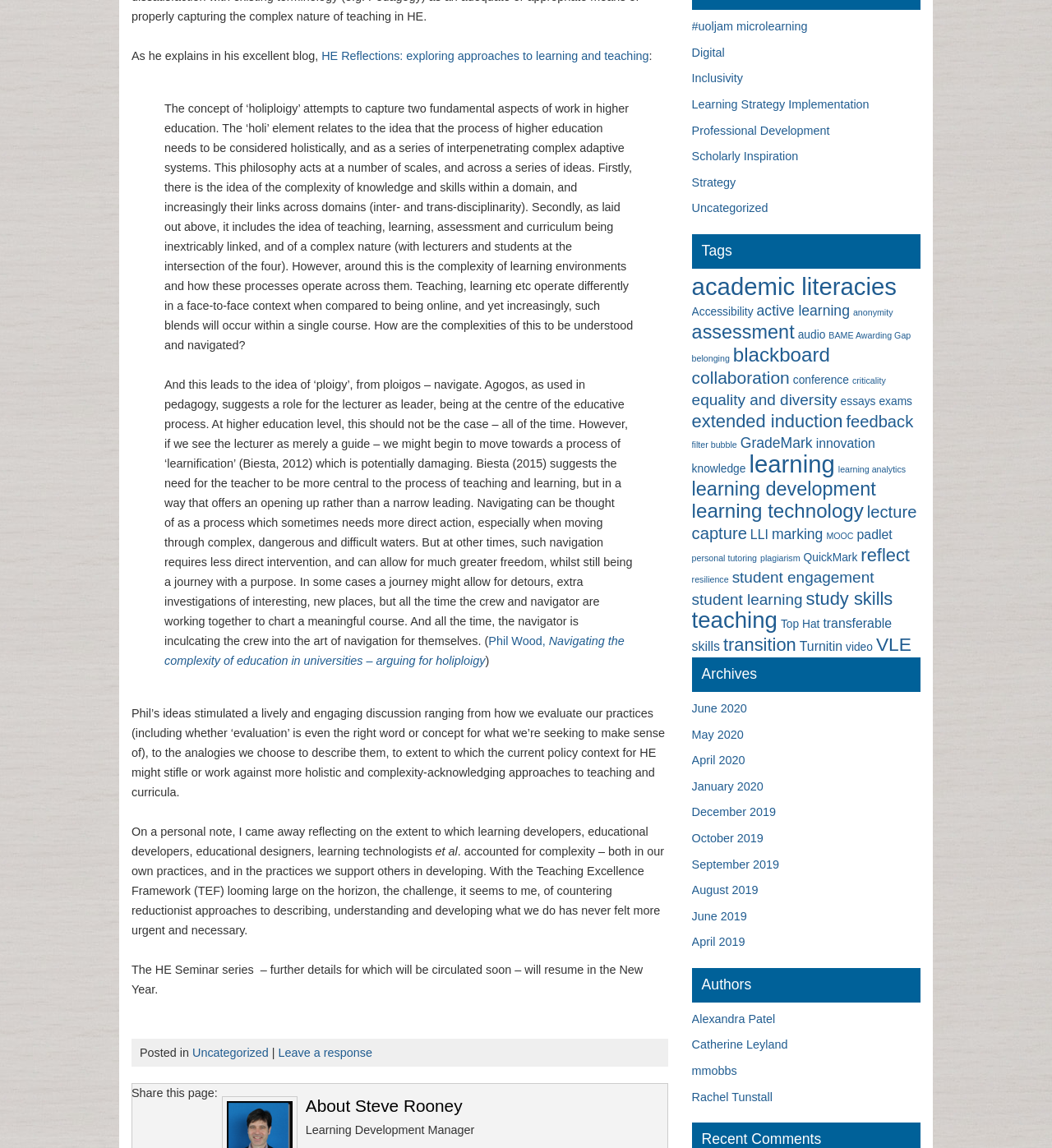Locate the bounding box of the UI element described by: "Time for a New Toothbrush" in the given webpage screenshot.

None